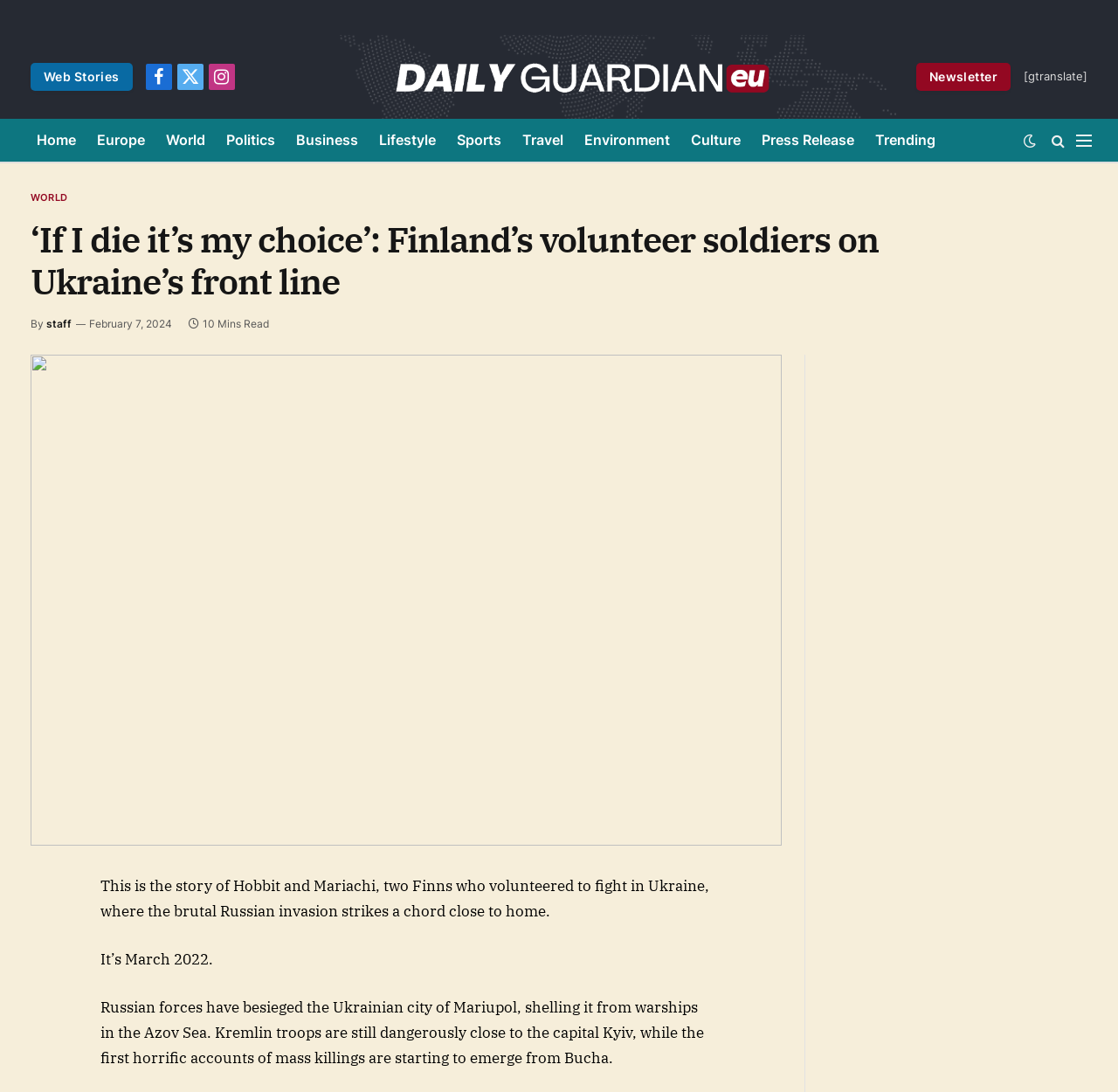Please find the bounding box coordinates for the clickable element needed to perform this instruction: "Click on the Facebook link".

[0.13, 0.058, 0.154, 0.082]